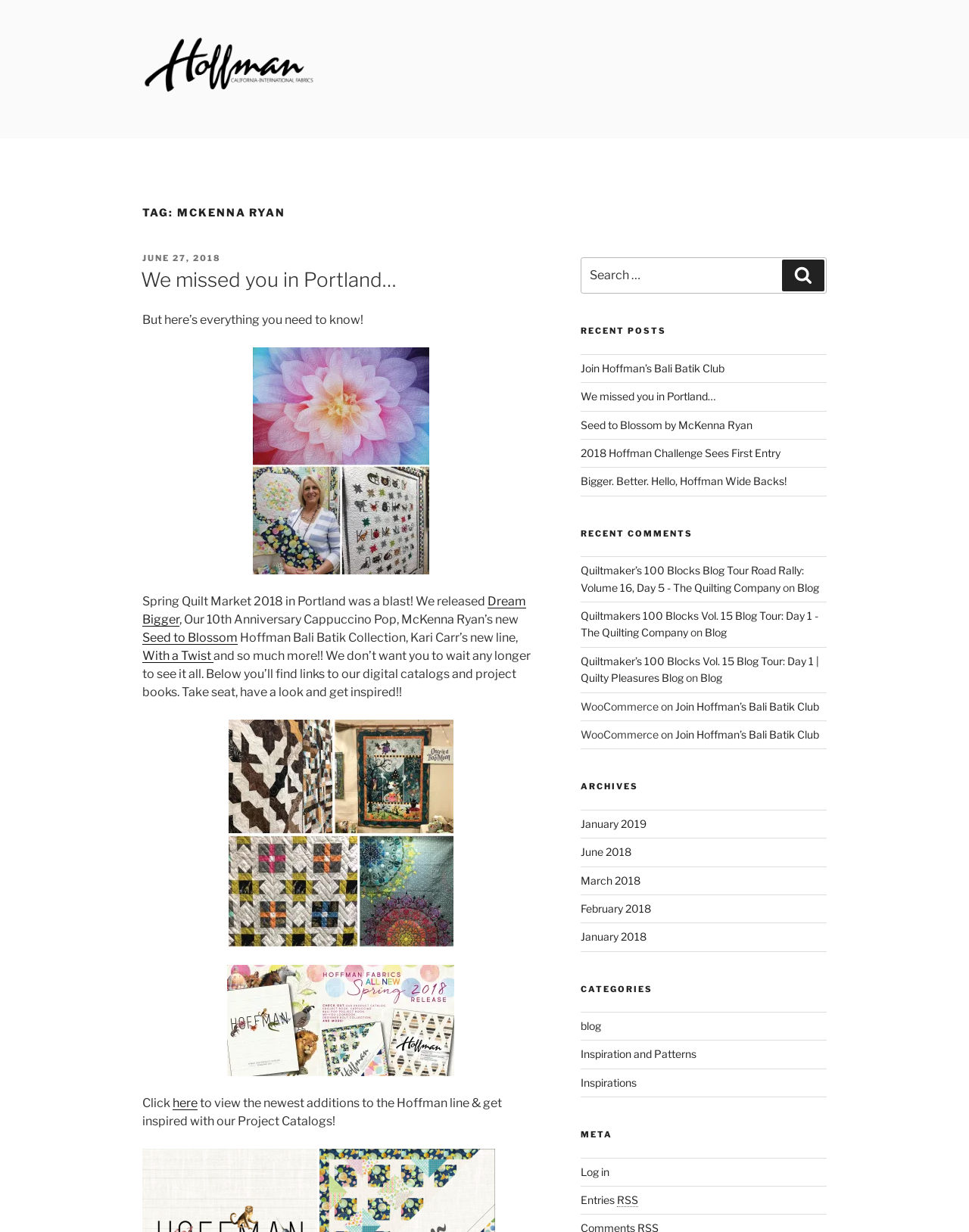Locate the bounding box coordinates of the segment that needs to be clicked to meet this instruction: "Click on the 'Dream Bigger' link".

[0.147, 0.482, 0.543, 0.509]